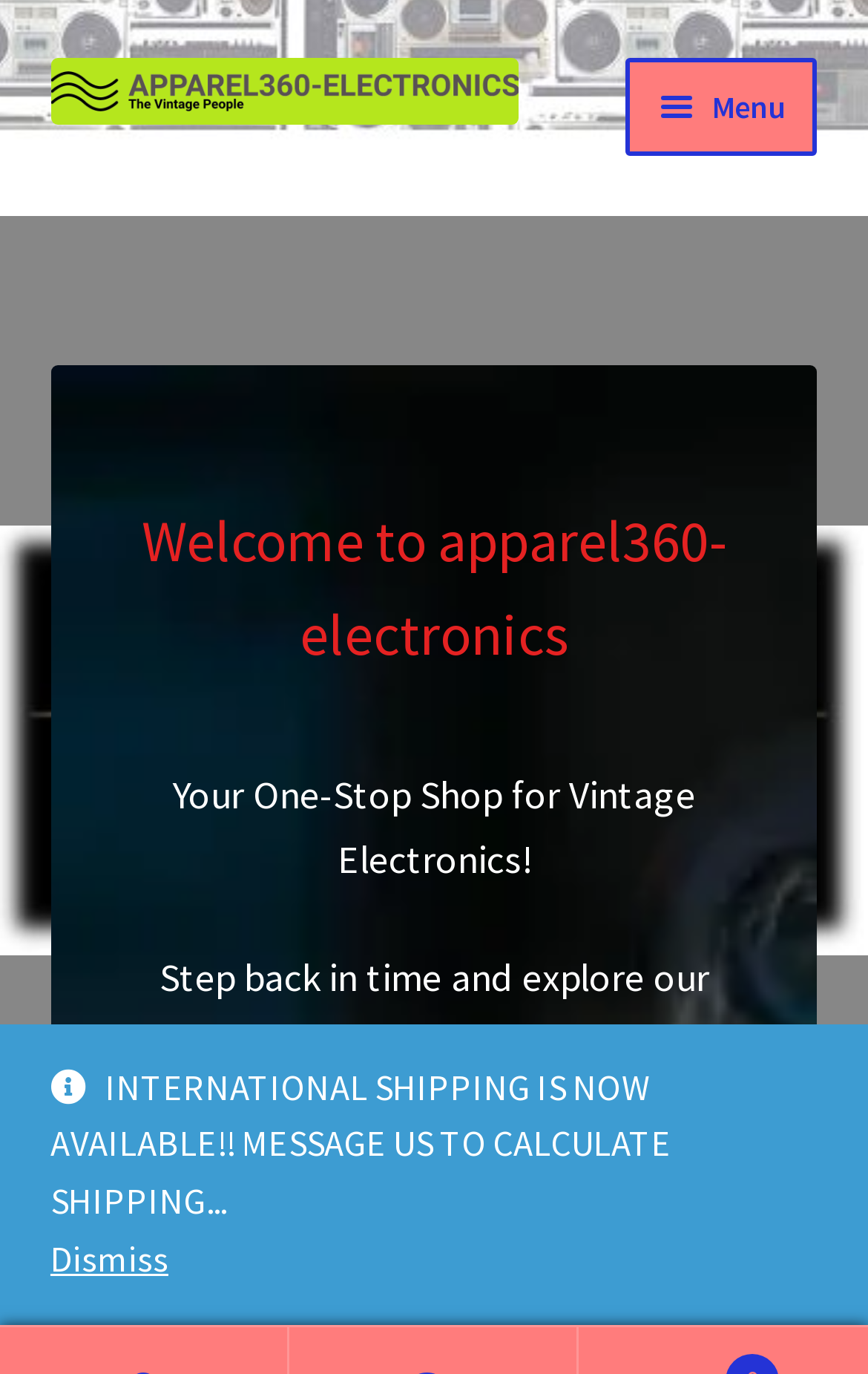Could you find the bounding box coordinates of the clickable area to complete this instruction: "Click the 'Menu' button"?

[0.722, 0.042, 0.942, 0.113]